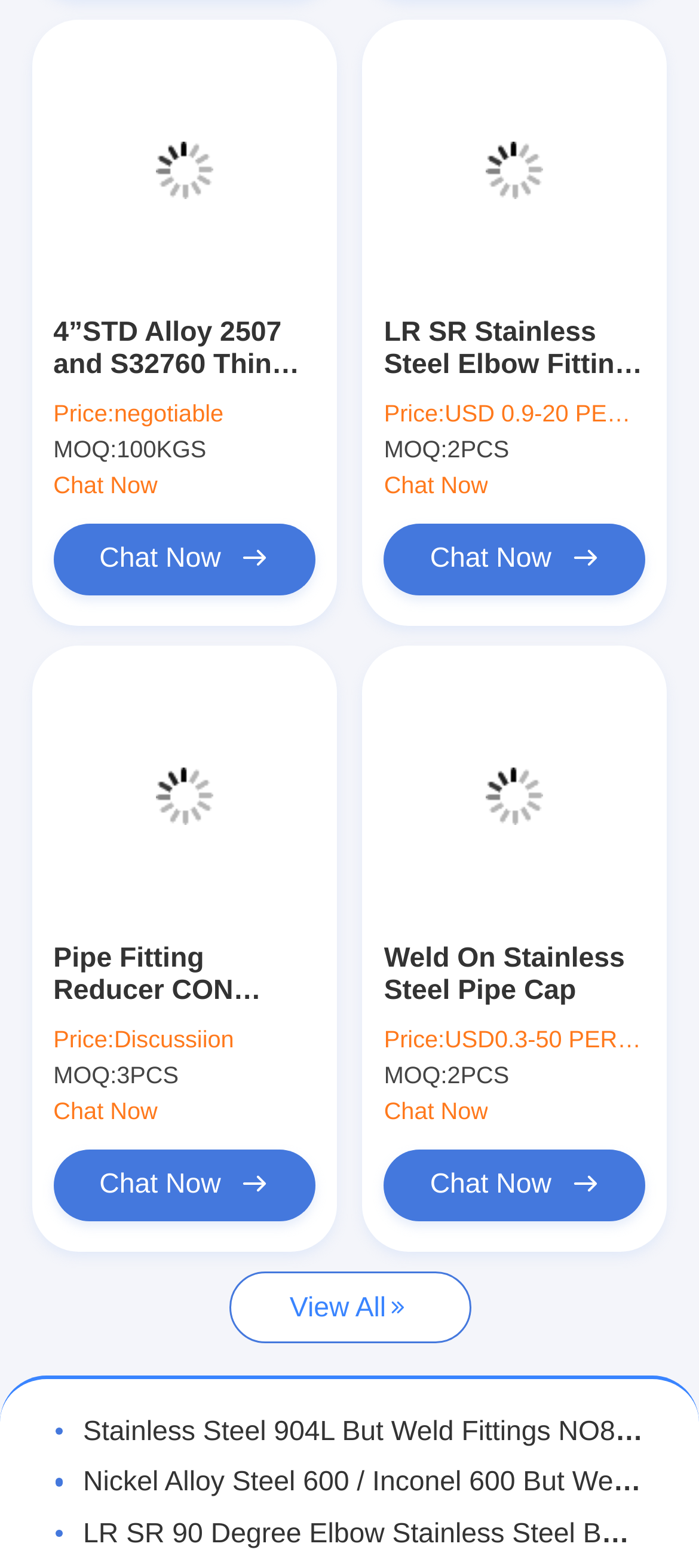Please identify the bounding box coordinates of the element that needs to be clicked to perform the following instruction: "Chat with the supplier".

[0.076, 0.301, 0.225, 0.319]